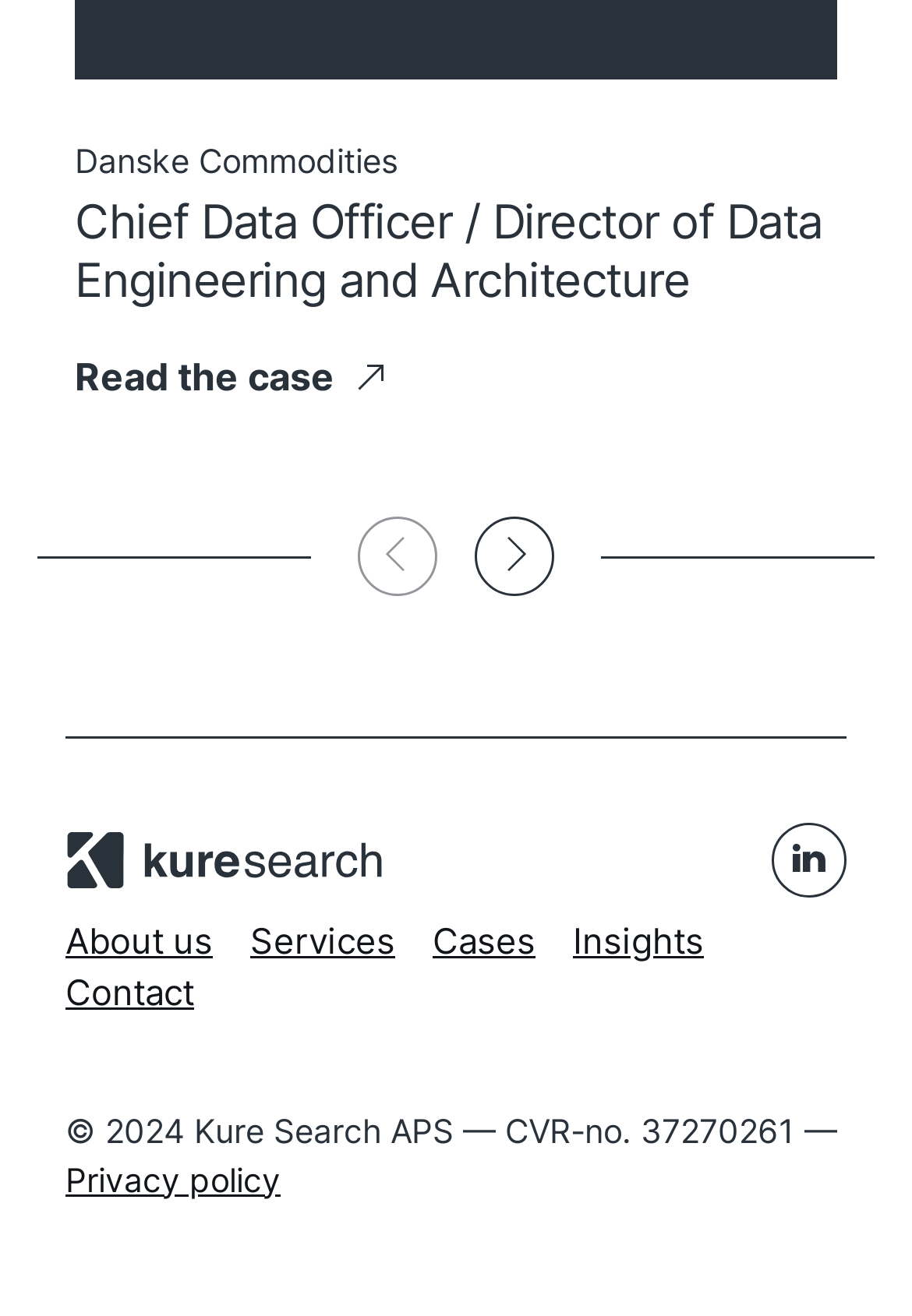Given the following UI element description: "title="Share On Twitter"", find the bounding box coordinates in the webpage screenshot.

None